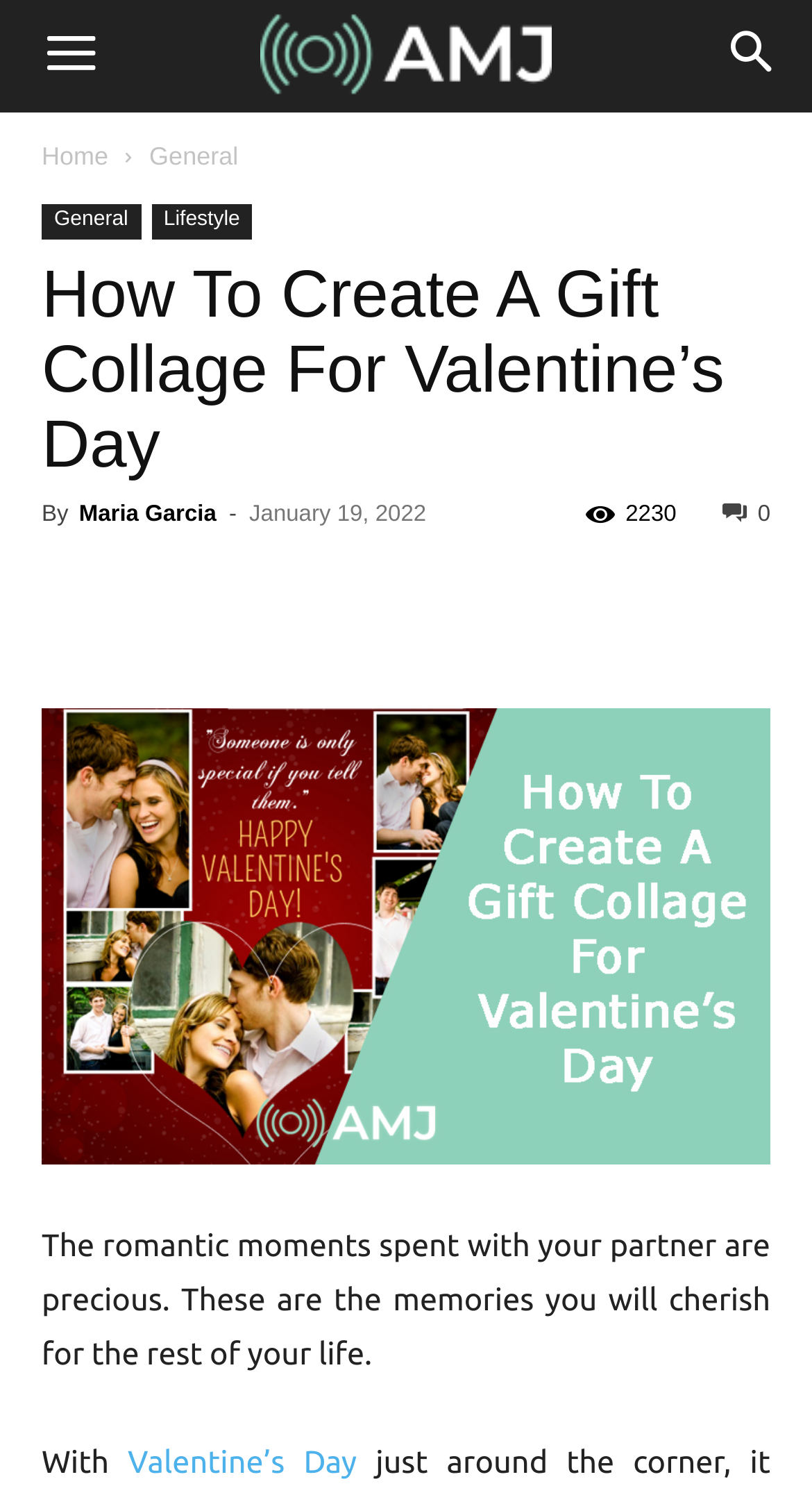Can you find the bounding box coordinates for the element that needs to be clicked to execute this instruction: "Read the article by Maria Garcia"? The coordinates should be given as four float numbers between 0 and 1, i.e., [left, top, right, bottom].

[0.097, 0.338, 0.267, 0.355]